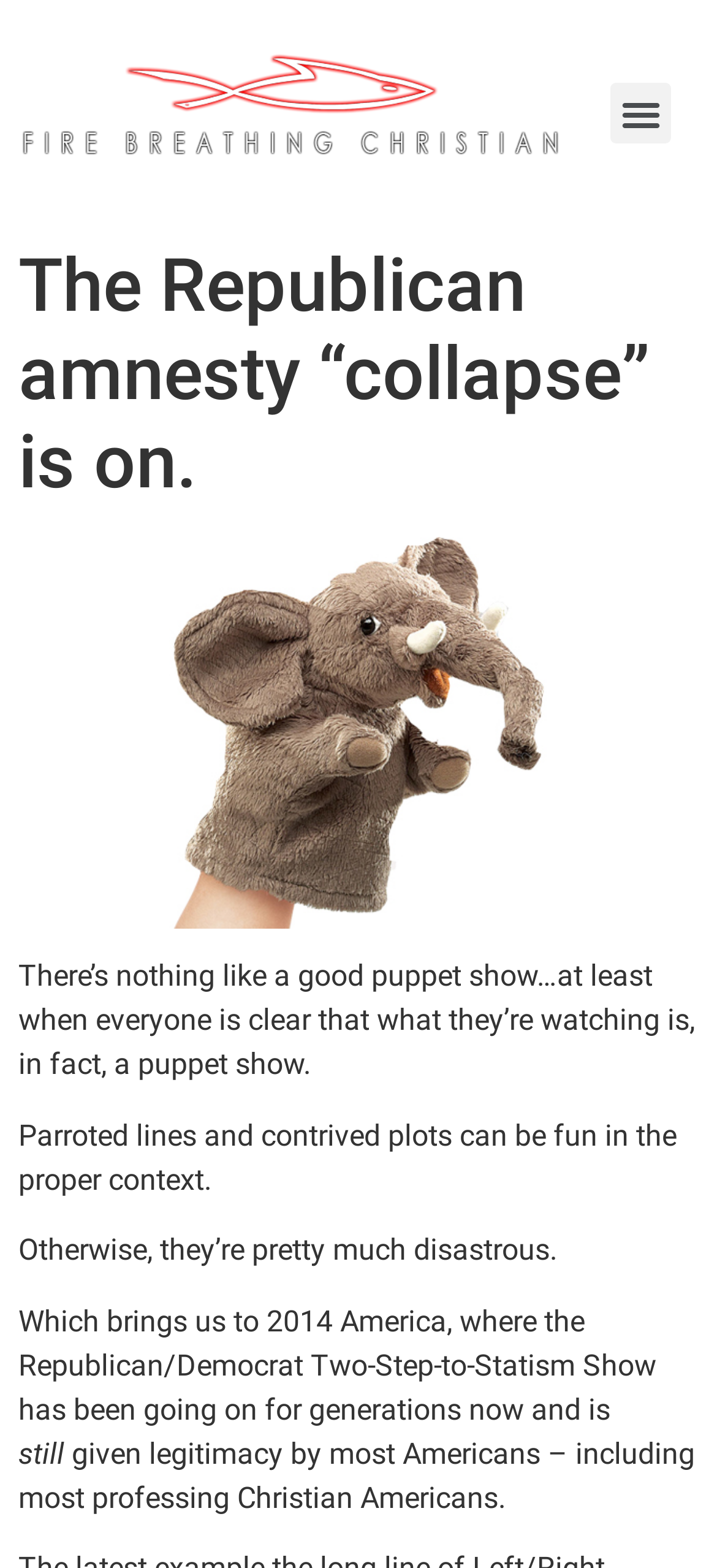Describe all the visual and textual components of the webpage comprehensively.

The webpage appears to be a blog post or article with a title "The Republican amnesty “collapse” is on." The title is displayed prominently at the top of the page, with a large font size. 

Below the title, there is a logo or image of "Fire Breathing Christian" on the top left corner, which is also a link to the website. 

To the right of the title, there is a large image of an elephant puppet, taking up a significant portion of the page. 

The main content of the article is a series of paragraphs, starting from the top left corner, below the title and the image. The text begins with a statement about puppet shows, followed by several paragraphs discussing the Republican and Democrat parties, and their role in American politics. The text is written in a conversational tone, with the author expressing their opinions and perspectives on the topic. 

There are no other UI elements, such as buttons, forms, or menus, visible on the page. The overall layout is simple, with a focus on the title, image, and text content.